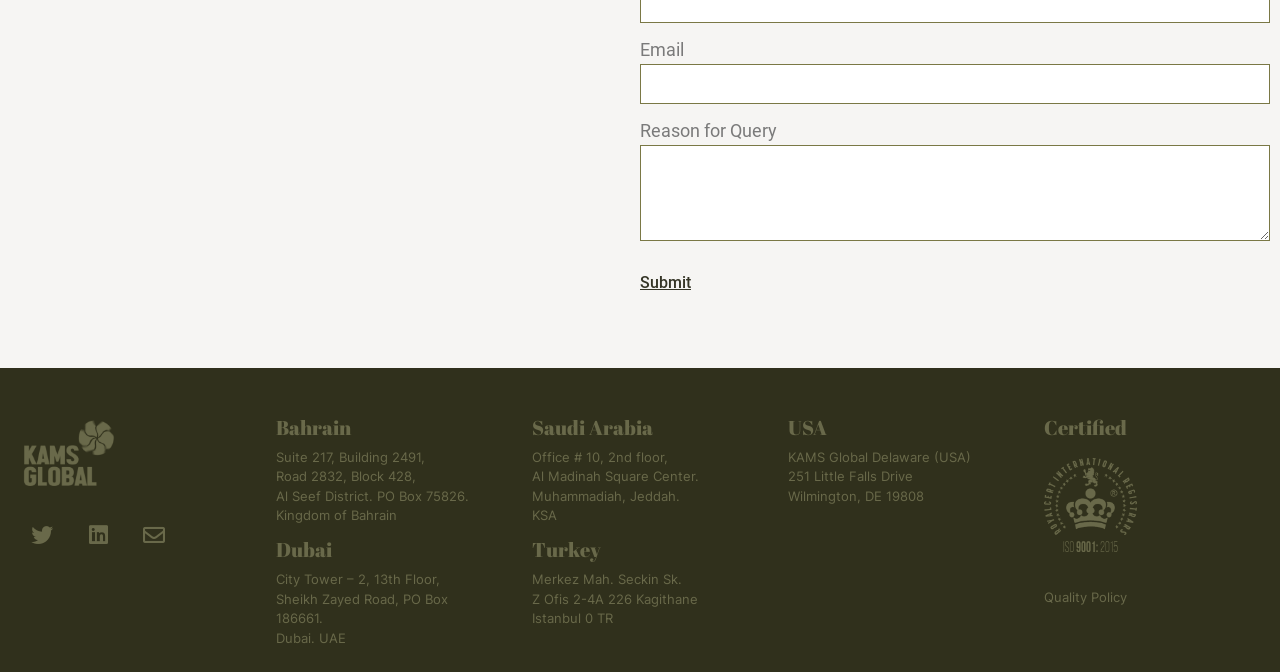Please determine the bounding box coordinates of the clickable area required to carry out the following instruction: "Check the address in Bahrain". The coordinates must be four float numbers between 0 and 1, represented as [left, top, right, bottom].

[0.216, 0.668, 0.332, 0.691]